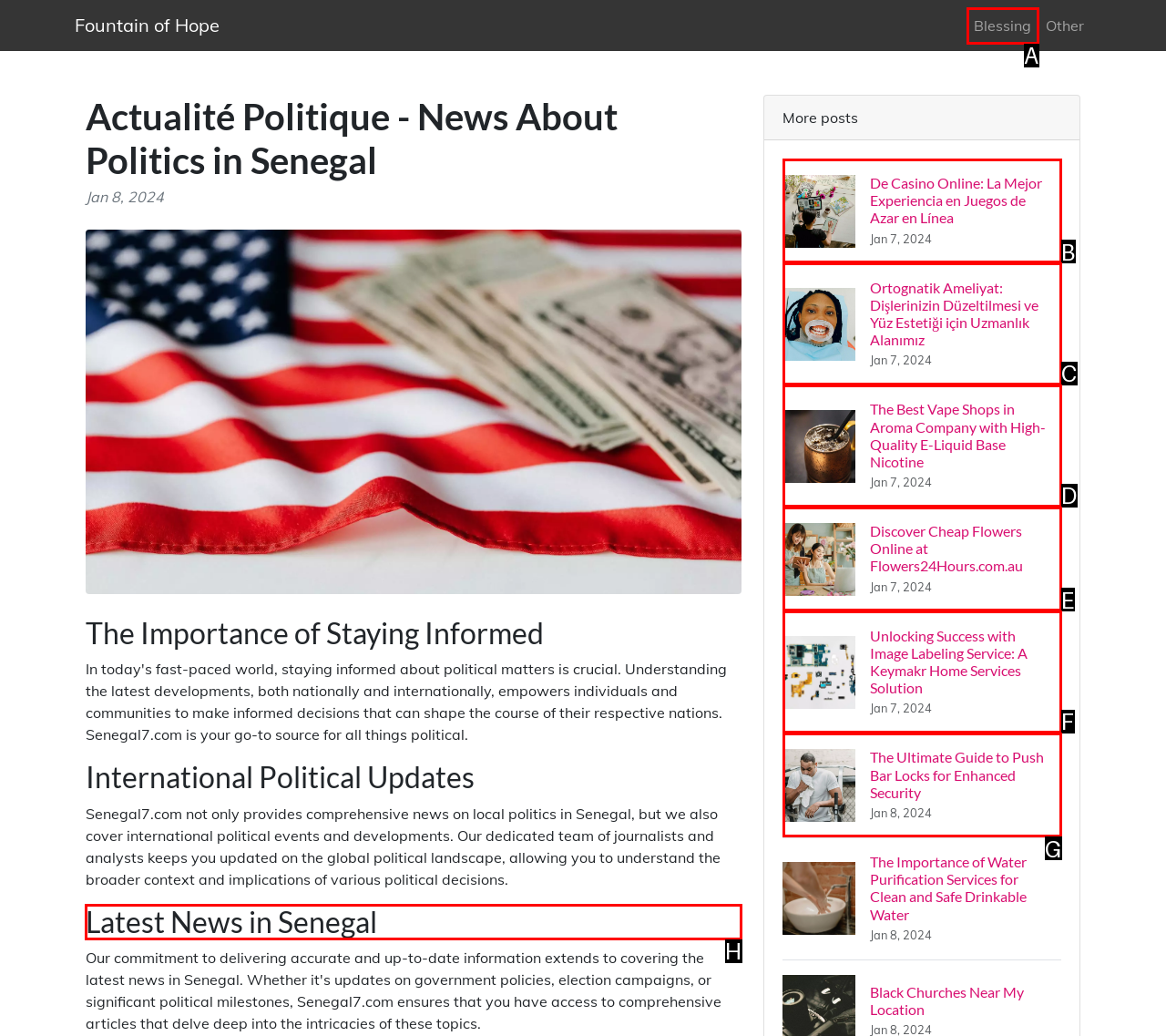Point out the UI element to be clicked for this instruction: Explore the 'Latest News in Senegal' section. Provide the answer as the letter of the chosen element.

H